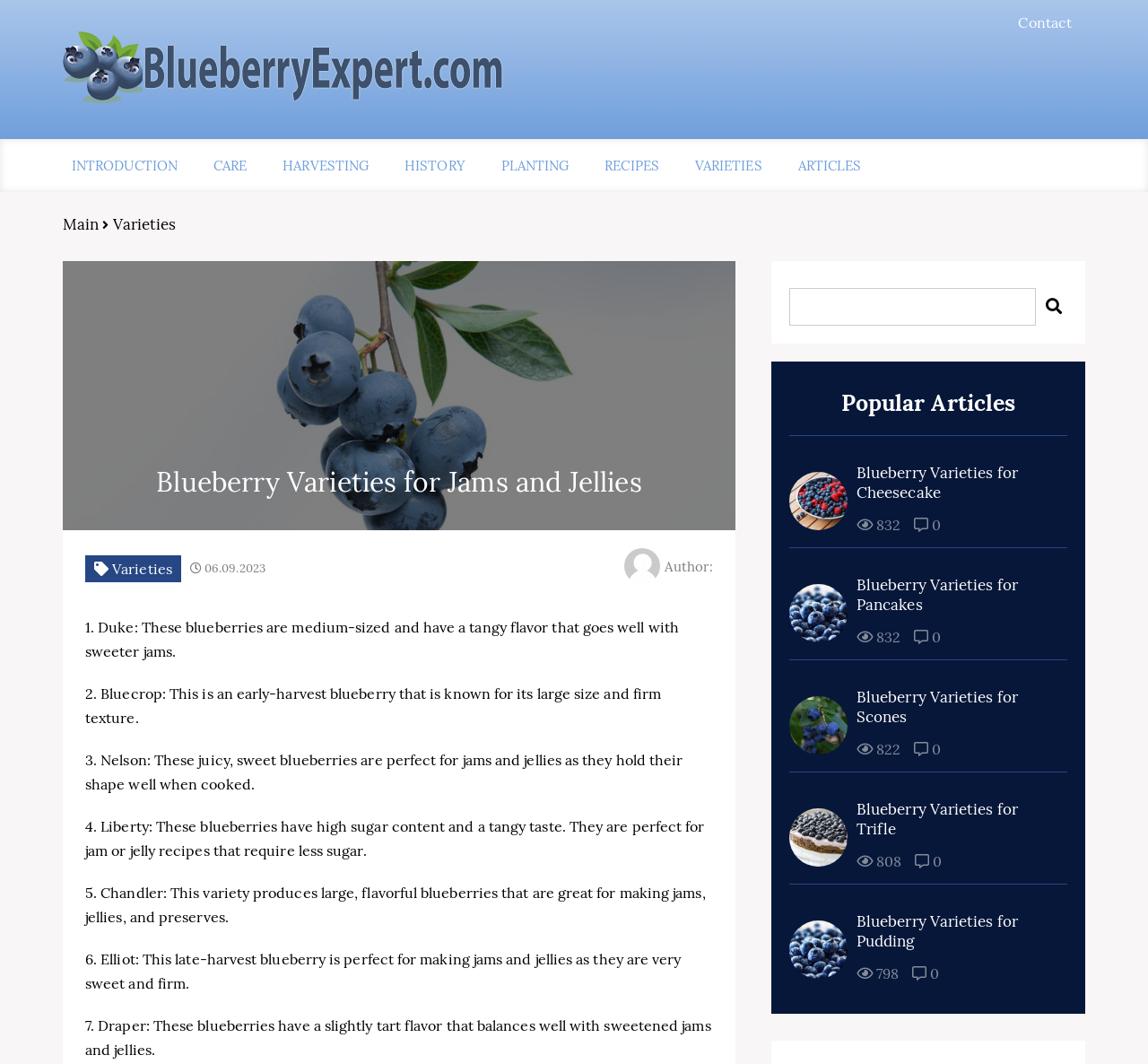How many blueberry varieties are listed for jams and jellies?
Observe the image and answer the question with a one-word or short phrase response.

7